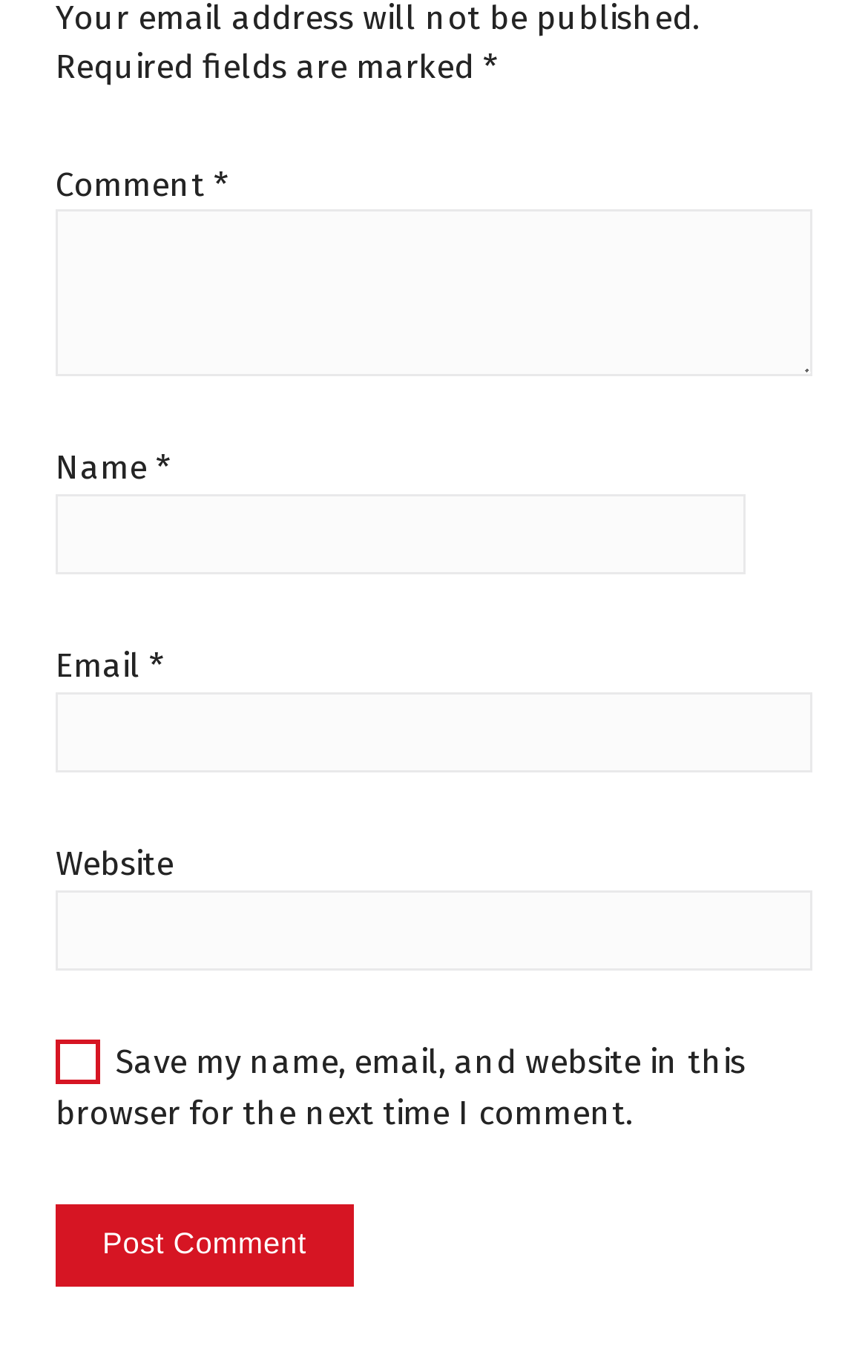Please provide a one-word or phrase answer to the question: 
How many textboxes are required?

3